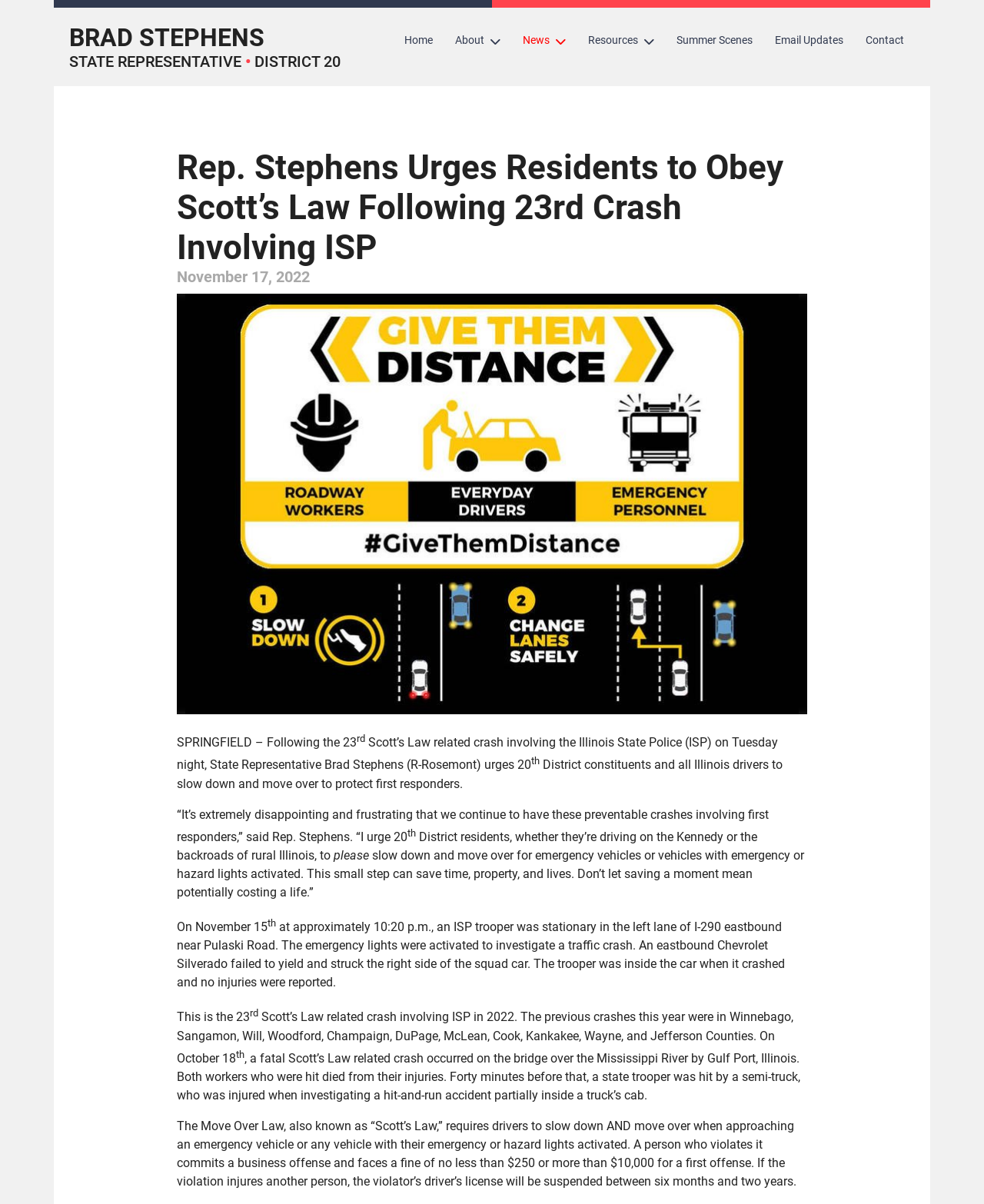Use the information in the screenshot to answer the question comprehensively: Where did a fatal Scott's Law related crash occur on October 18?

The webpage states 'On October 18, a fatal Scott’s Law related crash occurred on the bridge over the Mississippi River by Gulf Port, Illinois.' which indicates that a fatal Scott's Law related crash occurred on October 18 at Gulf Port, Illinois.